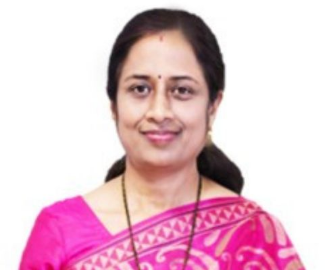Provide a comprehensive description of the image.

The image features a woman wearing a vibrant pink saree, exuding confidence and warmth. Her hair is styled neatly, and she smiles gently, making her appear approachable and friendly. This visual representation accompanies a discussion about her insights and experiences, likely related to her role in education, as suggested by the nearby content focusing on teaching philosophies and the importance of teacher-student relationships. The context hints at her involvement in the educational community, possibly as a teacher or educator, emphasizing her contribution to fostering a positive learning environment.